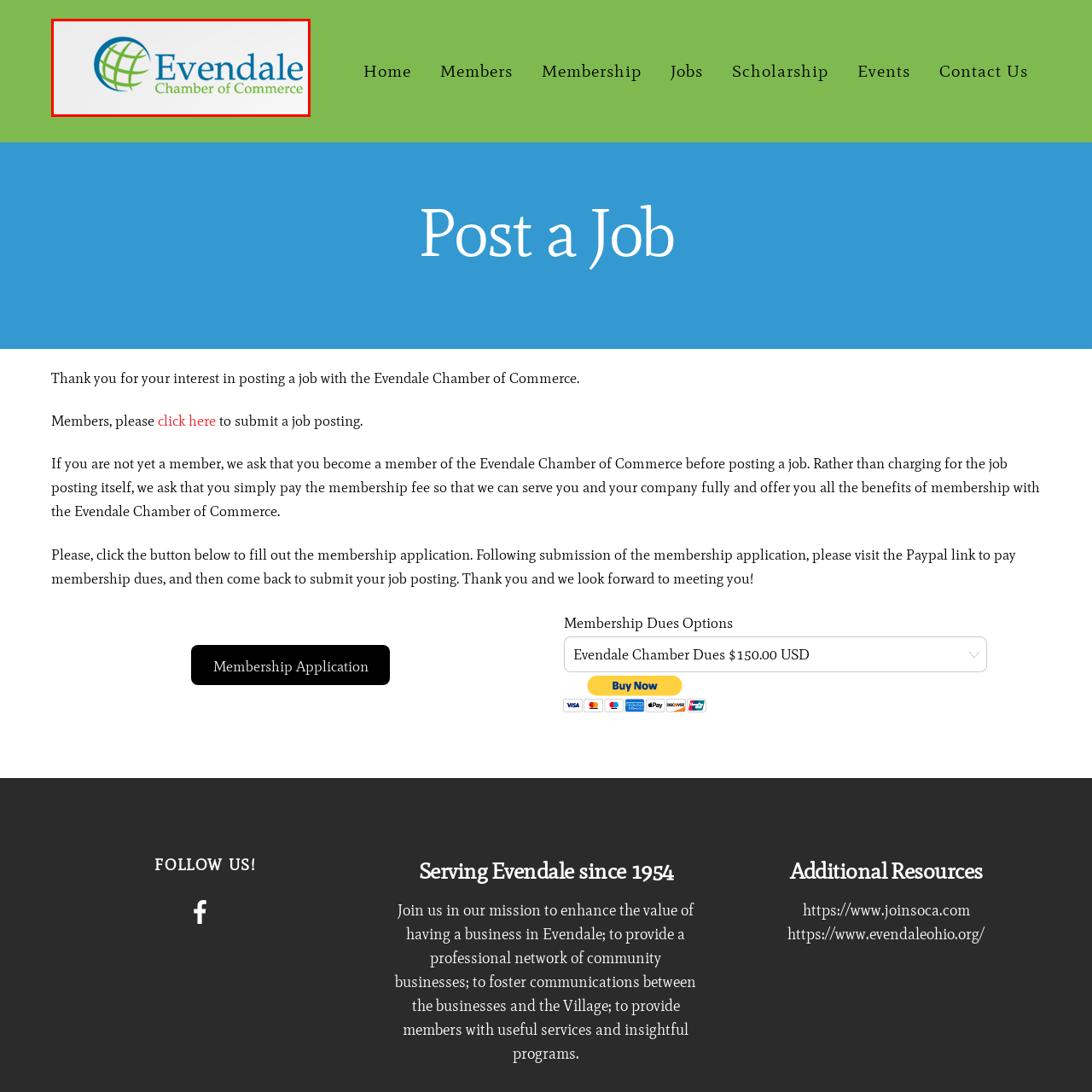What is the mission of the Evendale Chamber of Commerce?
Inspect the image enclosed by the red bounding box and provide a detailed and comprehensive answer to the question.

The Evendale Chamber of Commerce's mission is to support local businesses and foster economic growth in the Evendale area, as represented by its logo and overall design.